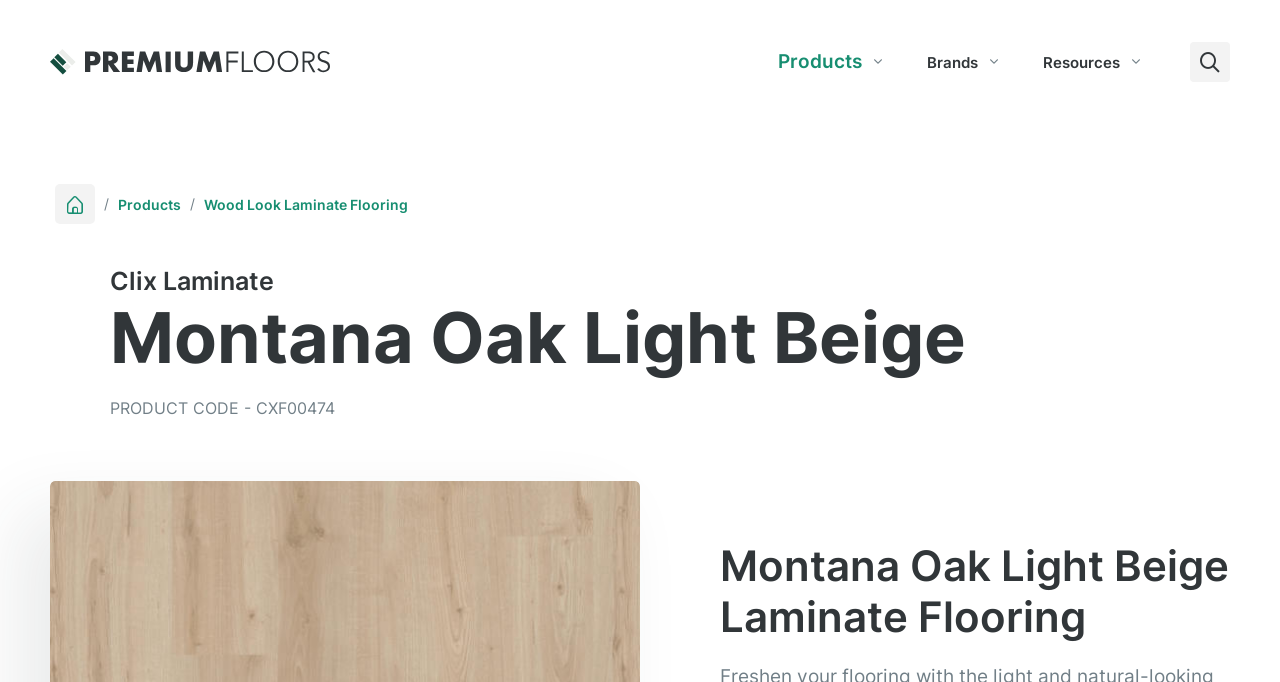What is the type of flooring product?
Analyze the image and deliver a detailed answer to the question.

I found the answer by examining the heading elements on the webpage. The heading 'Clix Laminate Montana Oak Light Beige' and 'Montana Oak Light Beige Laminate Flooring' suggest that the type of flooring product is Laminate Flooring.